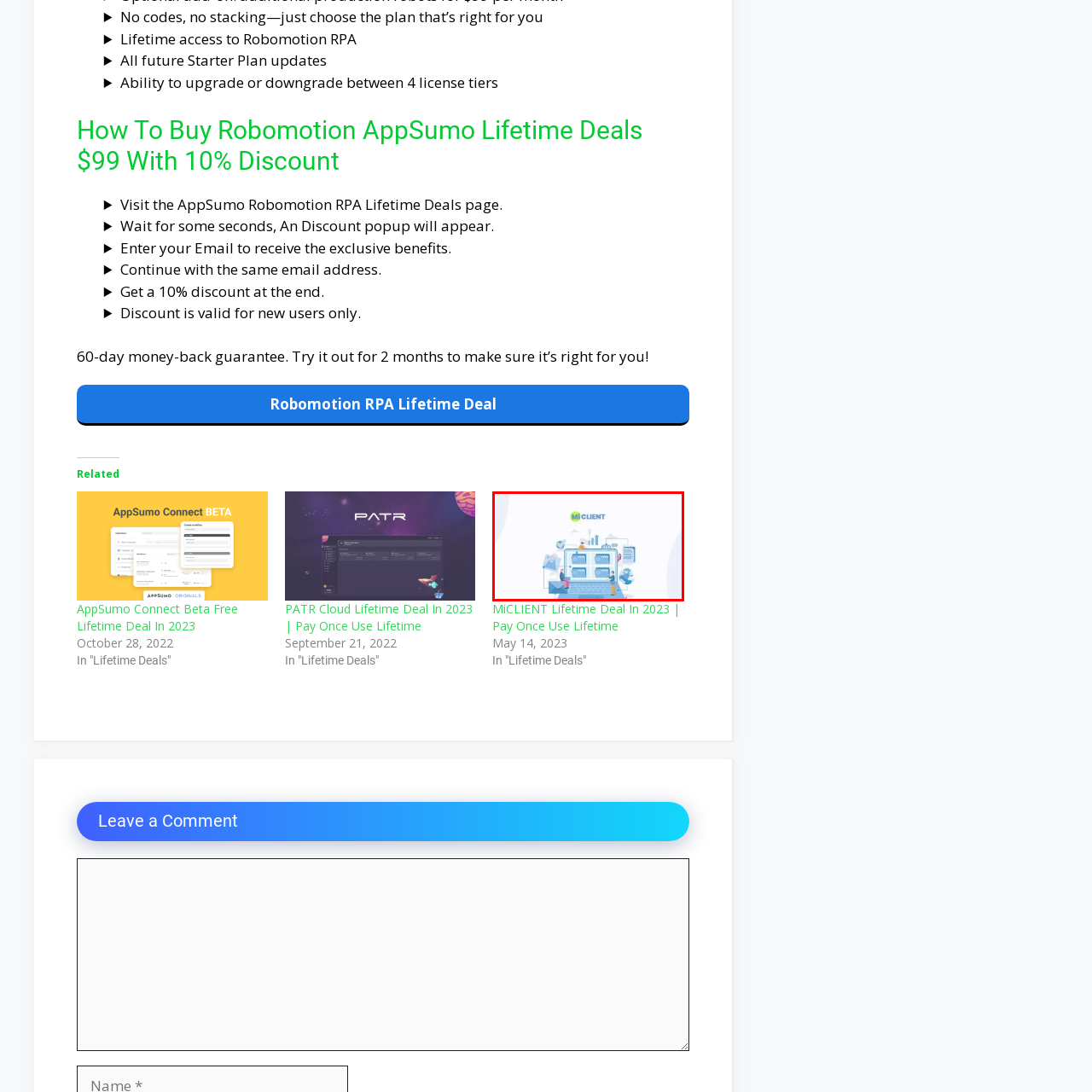Study the area of the image outlined in red and respond to the following question with as much detail as possible: What do the surrounding icons represent?

The surrounding icons in the image represent different aspects of business communication and growth, such as charts, envelopes, and global connectivity, which are essential for efficient client management and business operations.